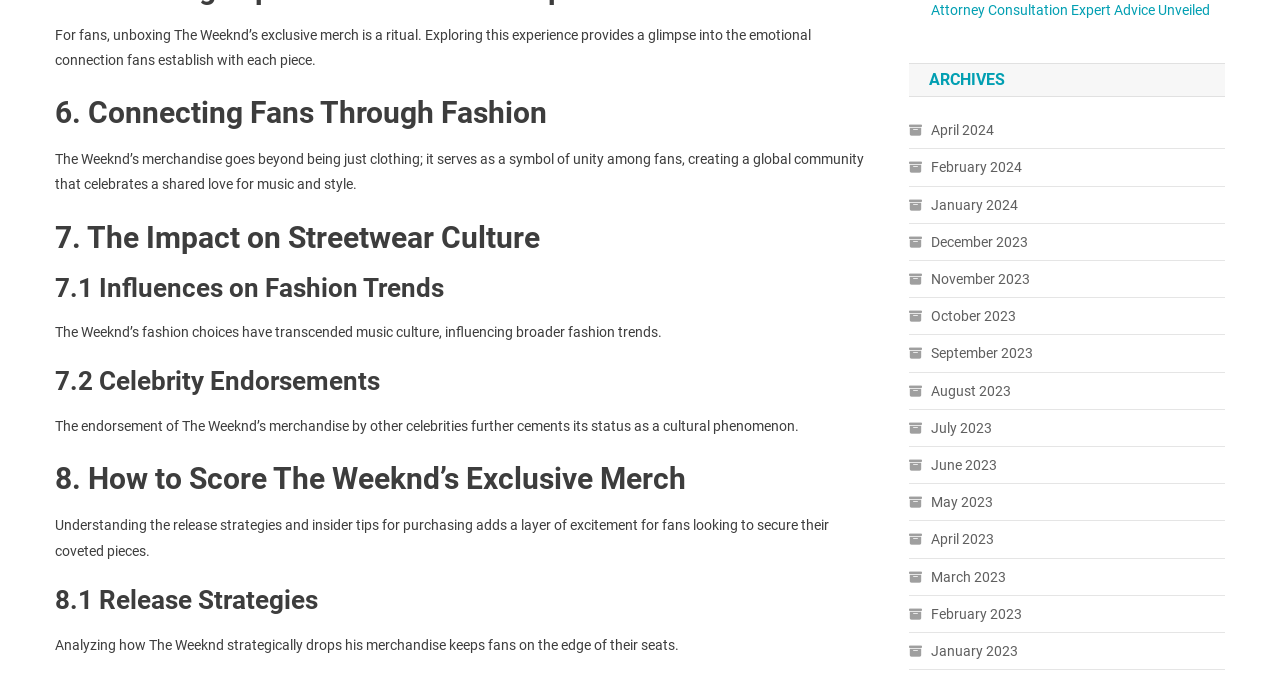Answer the following inquiry with a single word or phrase:
What is the purpose of The Weeknd's merchandise?

Symbol of unity among fans